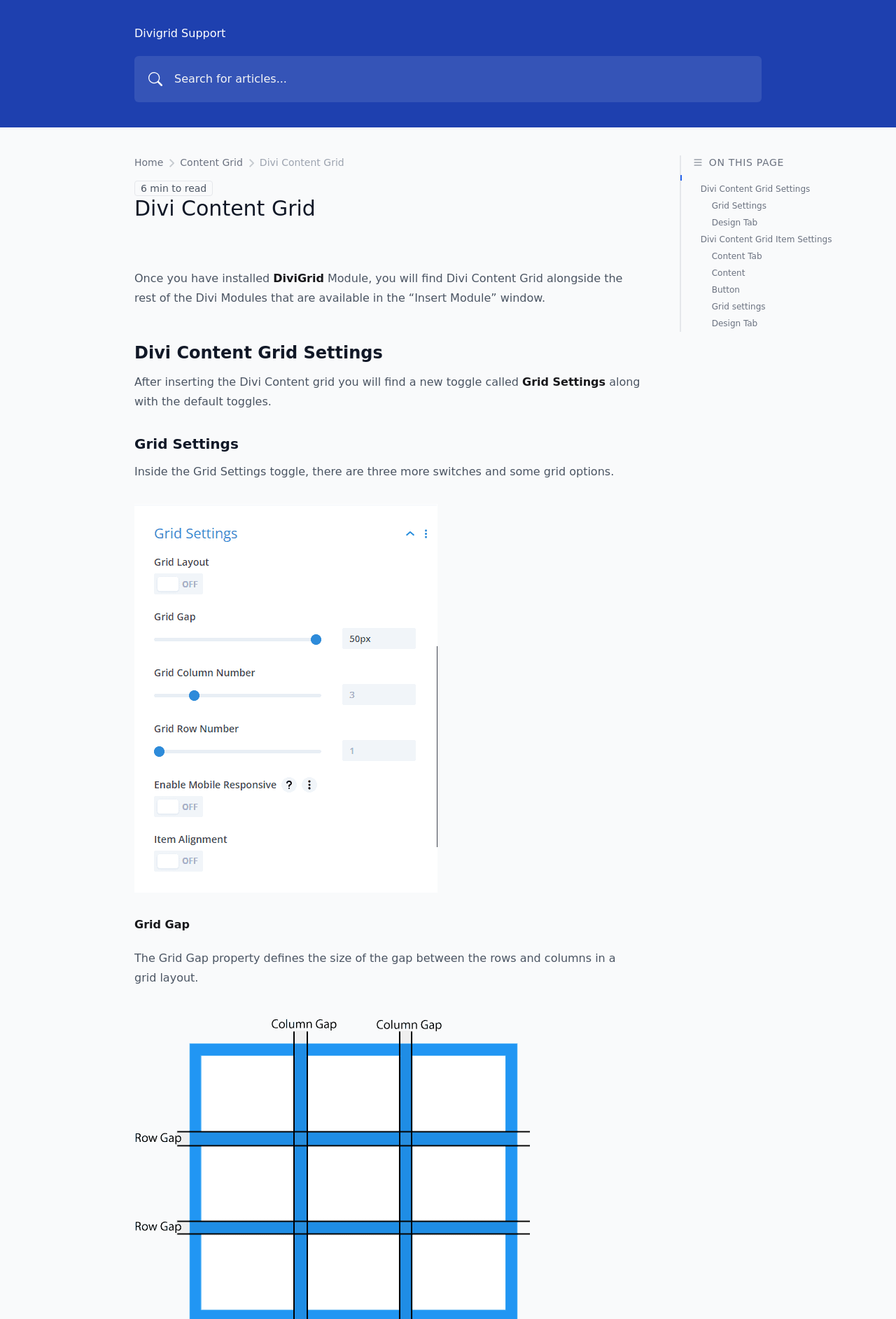What is the name of the toggle mentioned in the article?
Analyze the screenshot and provide a detailed answer to the question.

The article mentions a toggle called 'Grid Settings' which is located inside the Divi Content Grid module.